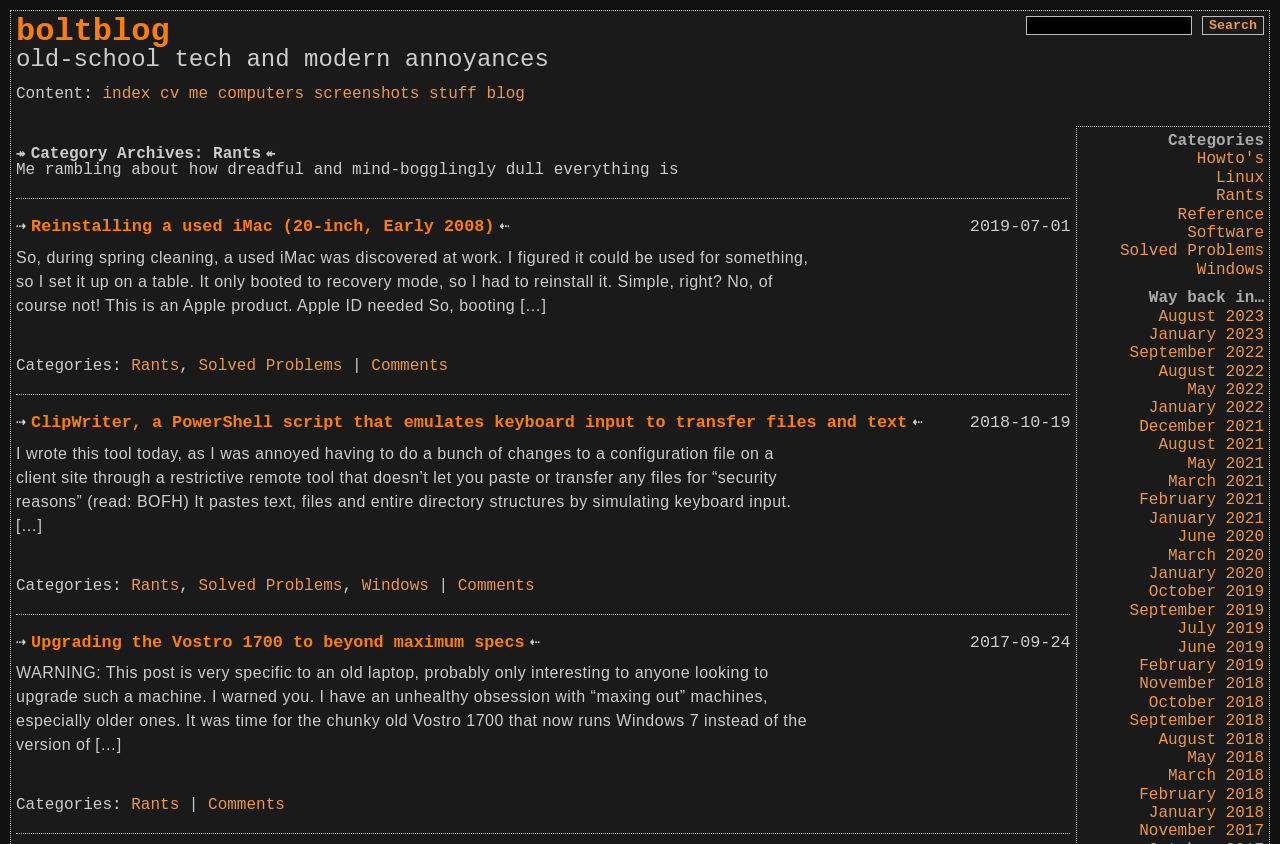How many months are listed in the 'Way back in…' section?
Based on the image, provide your answer in one word or phrase.

24